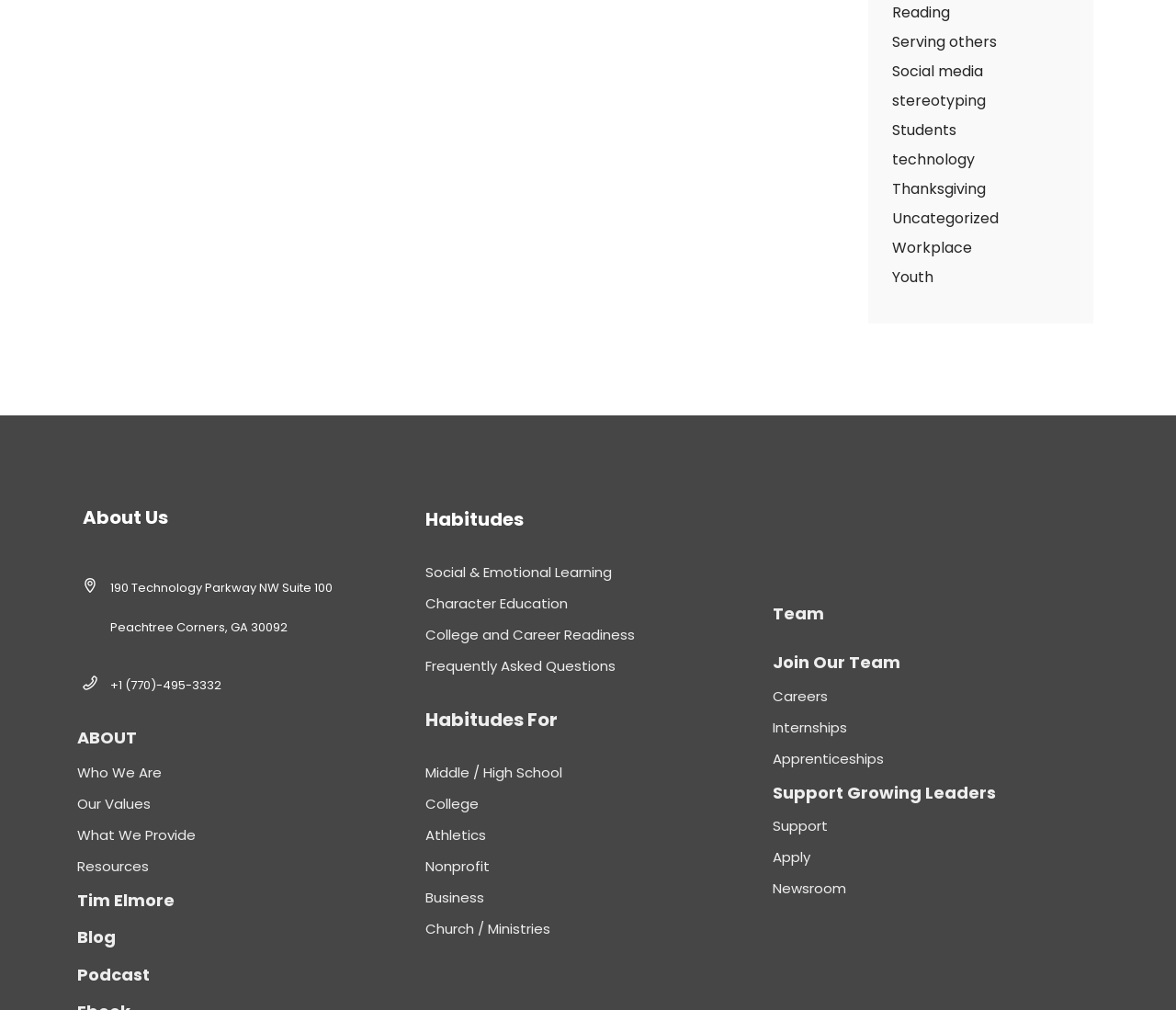What is the name of the person mentioned on the webpage?
Give a comprehensive and detailed explanation for the question.

I found the name by looking at the headings on the webpage, where I saw the heading 'Tim Elmore' which is likely the name of a person mentioned on the webpage.